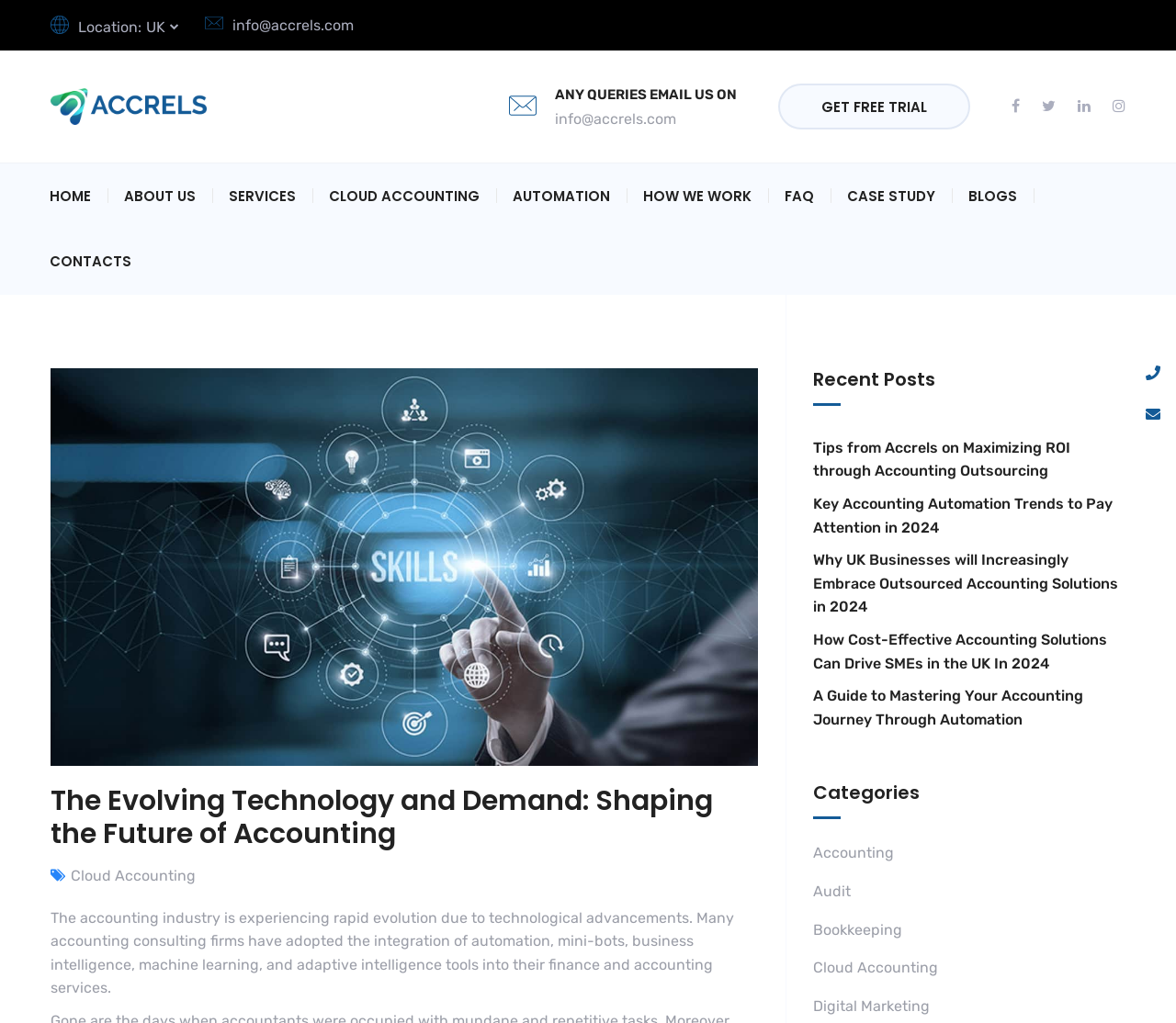How many social media links are there?
Refer to the image and offer an in-depth and detailed answer to the question.

The social media links can be found at the top-right corner of the webpage. There are four links, represented by icons, which are Facebook, Twitter, LinkedIn, and Instagram.